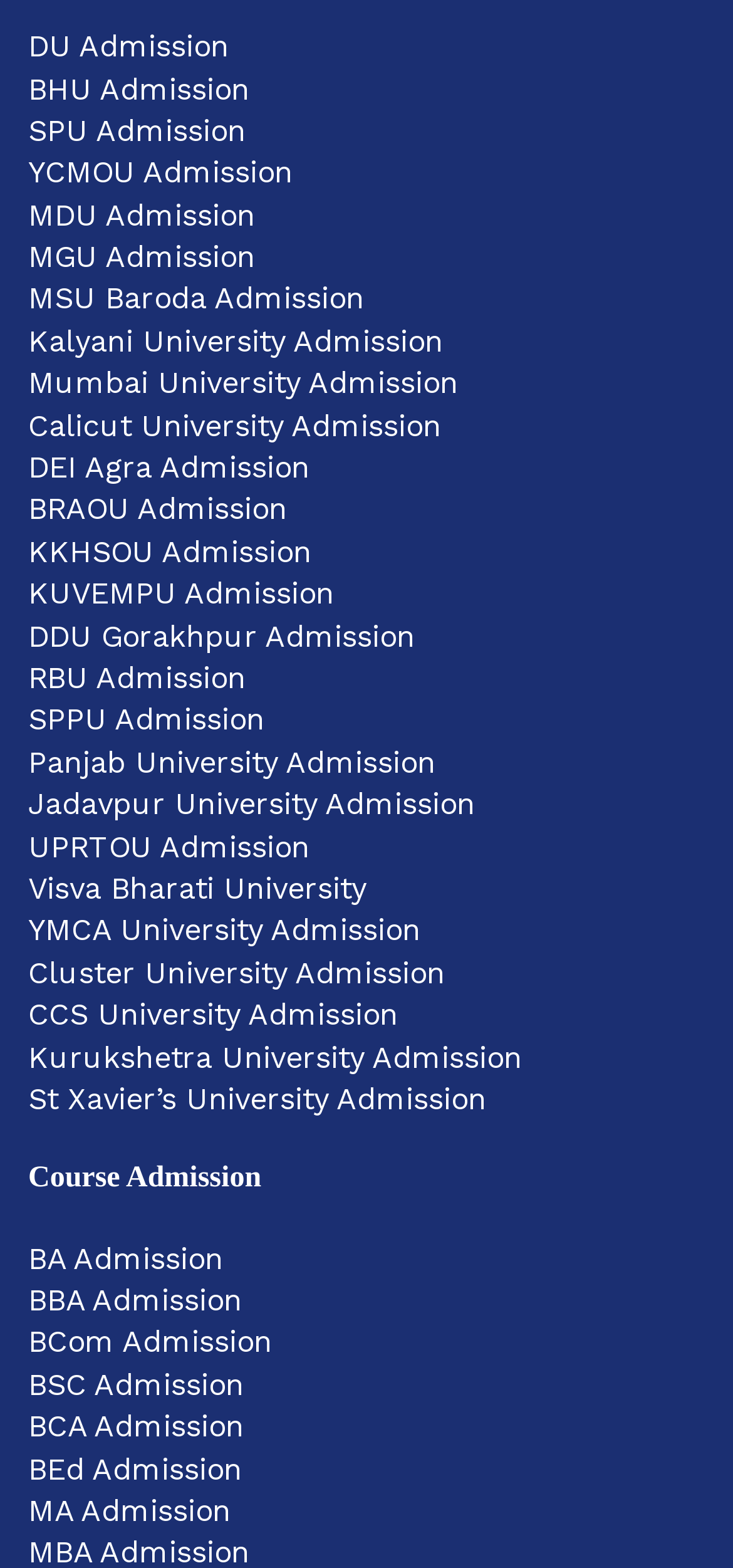Reply to the question with a brief word or phrase: Are all links related to university admissions?

No